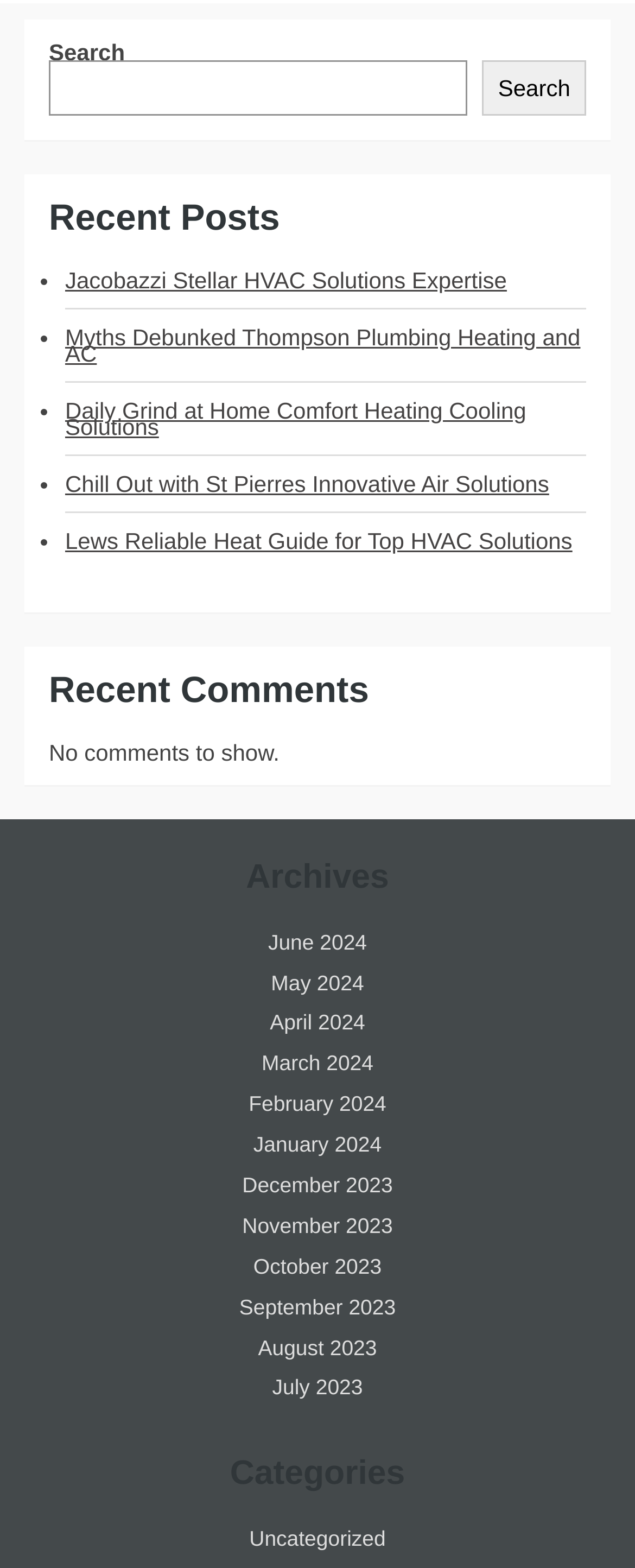Identify the bounding box coordinates of the section that should be clicked to achieve the task described: "Call now".

None